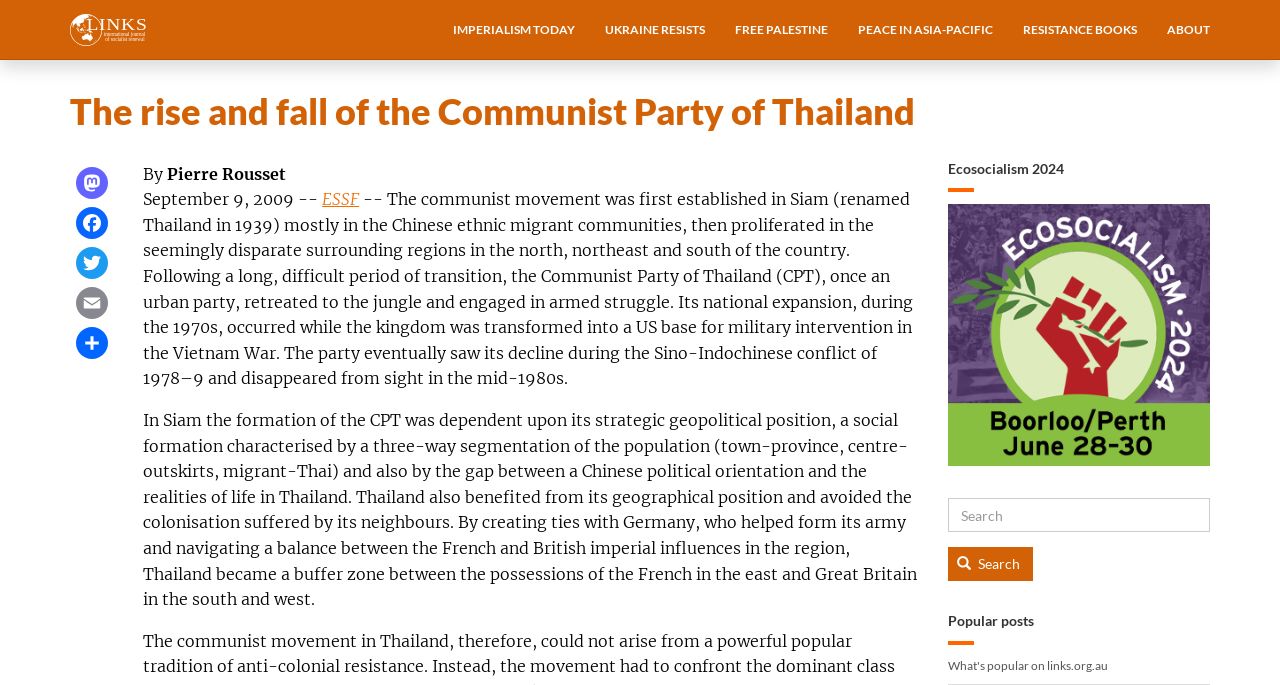Using the image as a reference, answer the following question in as much detail as possible:
How many social media links are there?

I counted the number of social media links by looking at the links 'Mastodon', 'Facebook', 'Twitter', and 'Email' which are located below the main heading and above the article content.